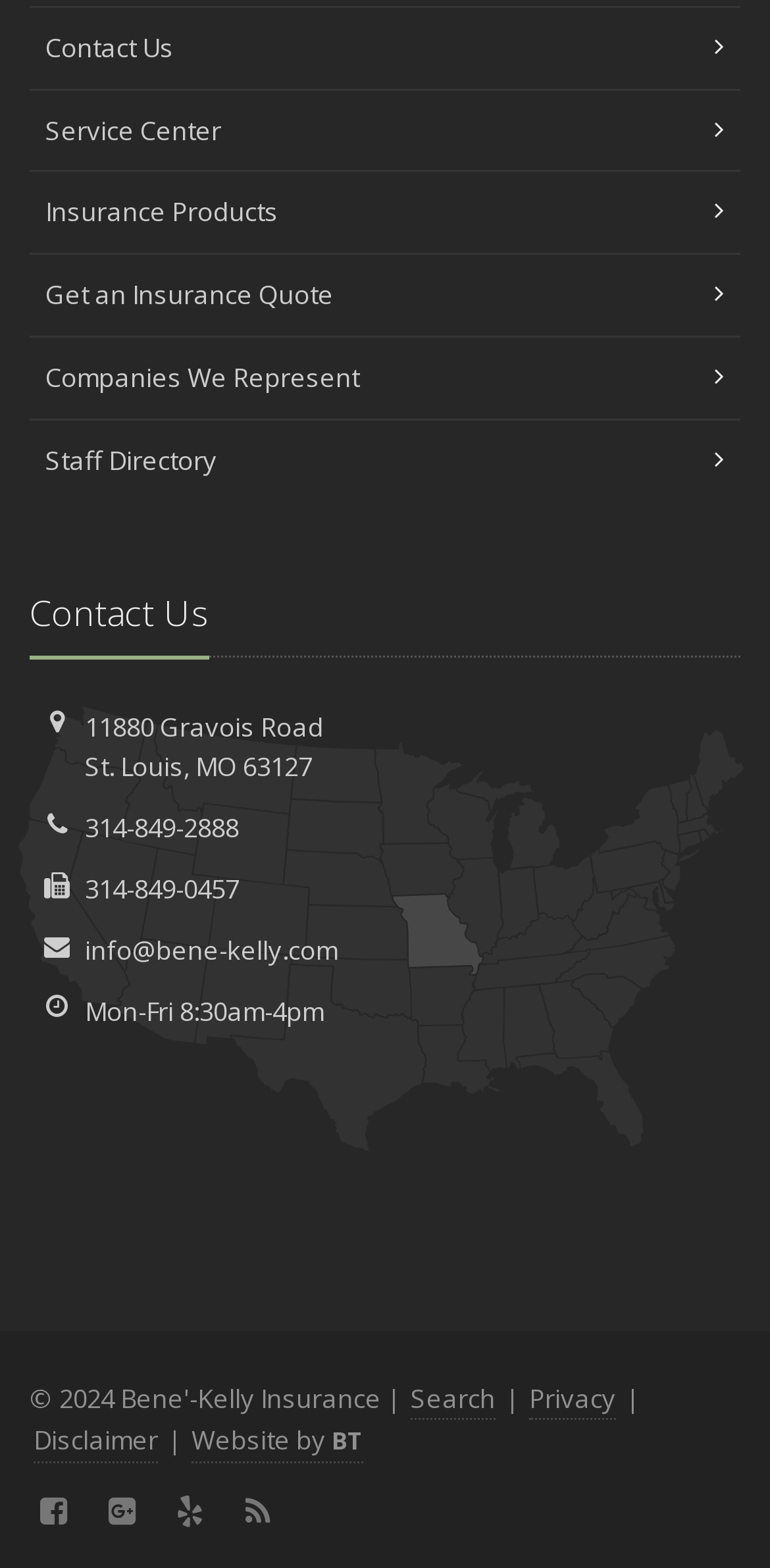Analyze the image and provide a detailed answer to the question: What is the main topic of this website?

Based on the various links and headings on the webpage, it appears that the main topic of this website is insurance, with specific sections dedicated to different types of insurance, such as homeowners and personal offense coverage.